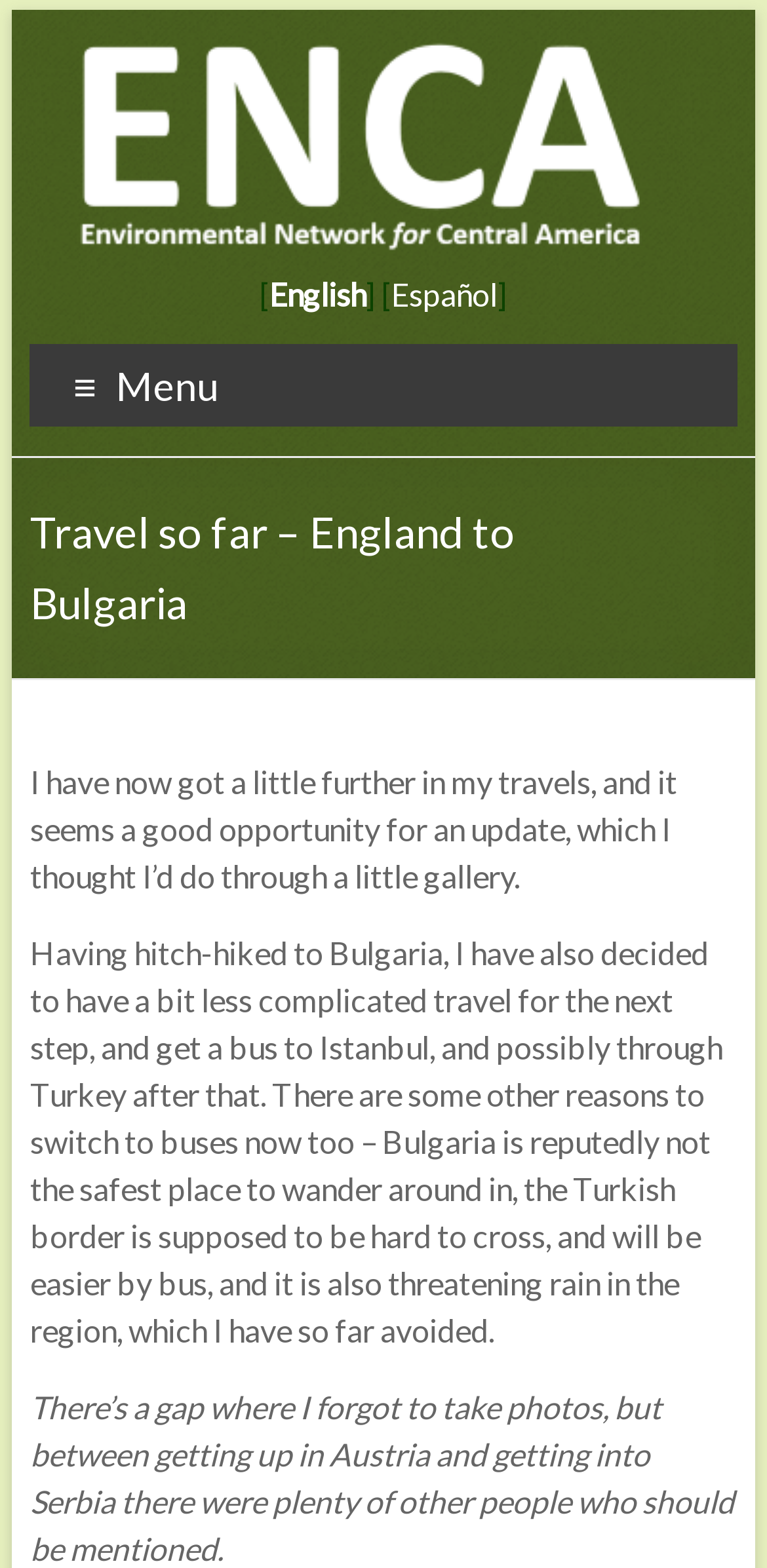From the details in the image, provide a thorough response to the question: What is the author's purpose of writing this update?

The author mentions 'it seems a good opportunity for an update, which I thought I’d do through a little gallery', which suggests that the author is writing this update to share their travel experiences.